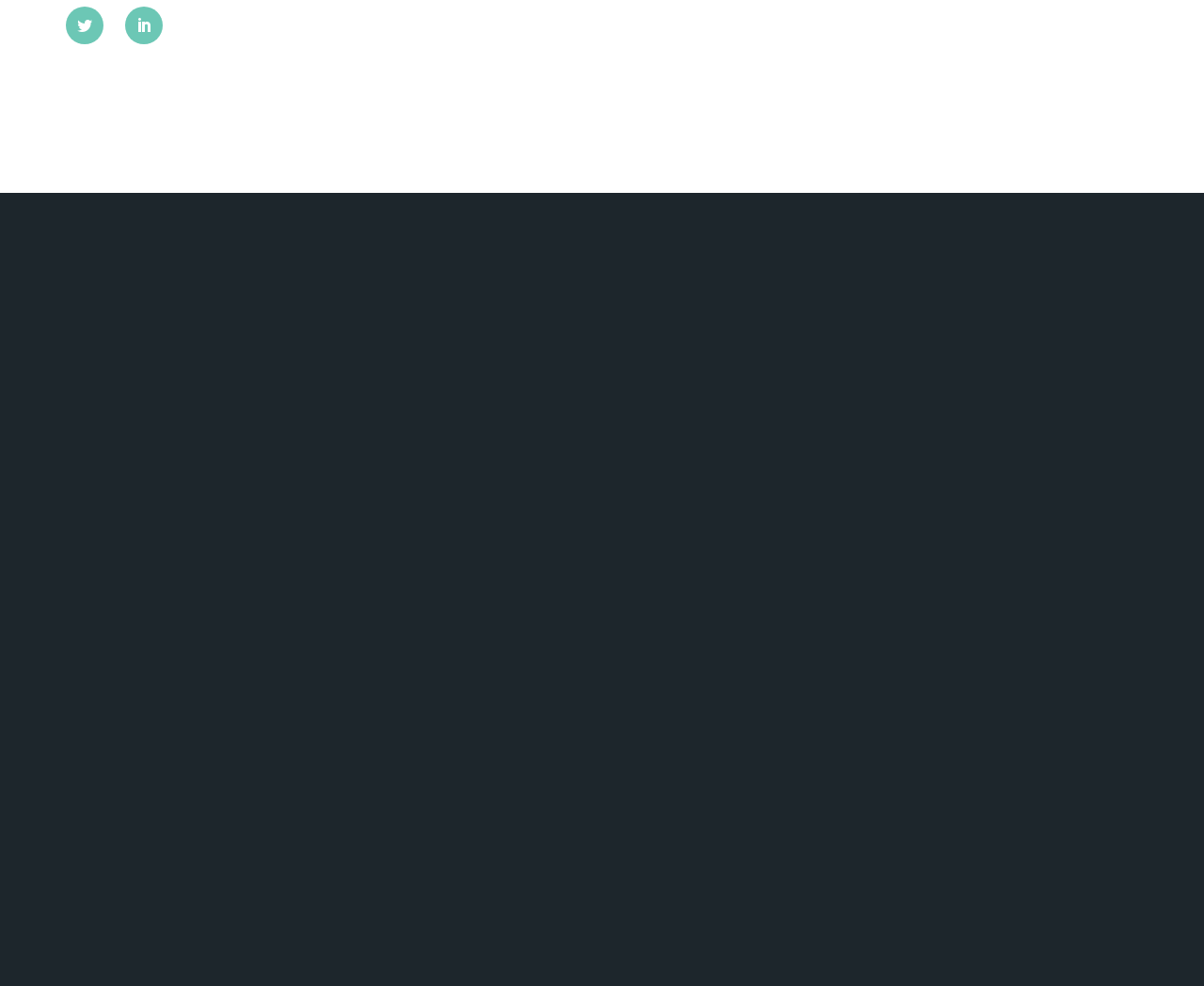Please find the bounding box coordinates of the element that needs to be clicked to perform the following instruction: "Click the What We Do link". The bounding box coordinates should be four float numbers between 0 and 1, represented as [left, top, right, bottom].

[0.166, 0.548, 0.234, 0.566]